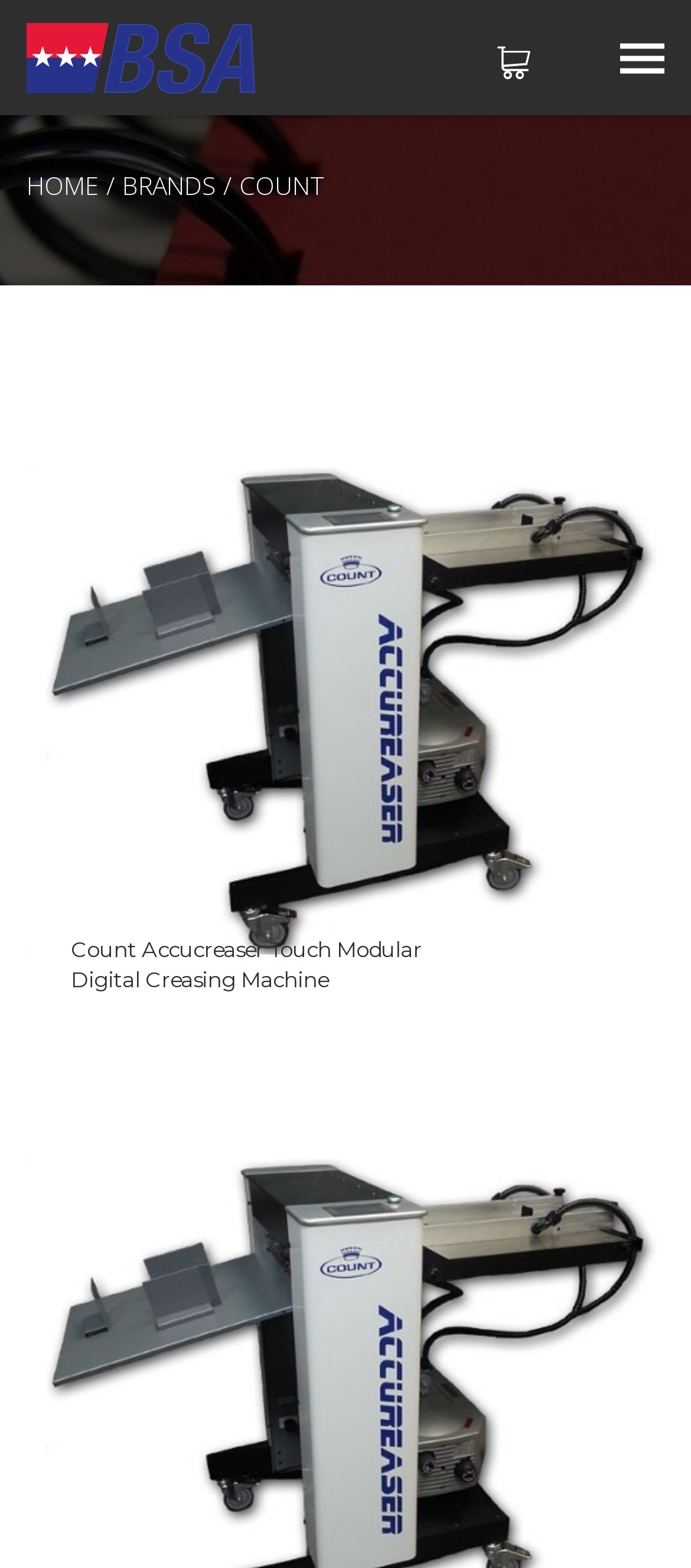Find the bounding box of the UI element described as follows: "Home".

[0.038, 0.107, 0.144, 0.129]